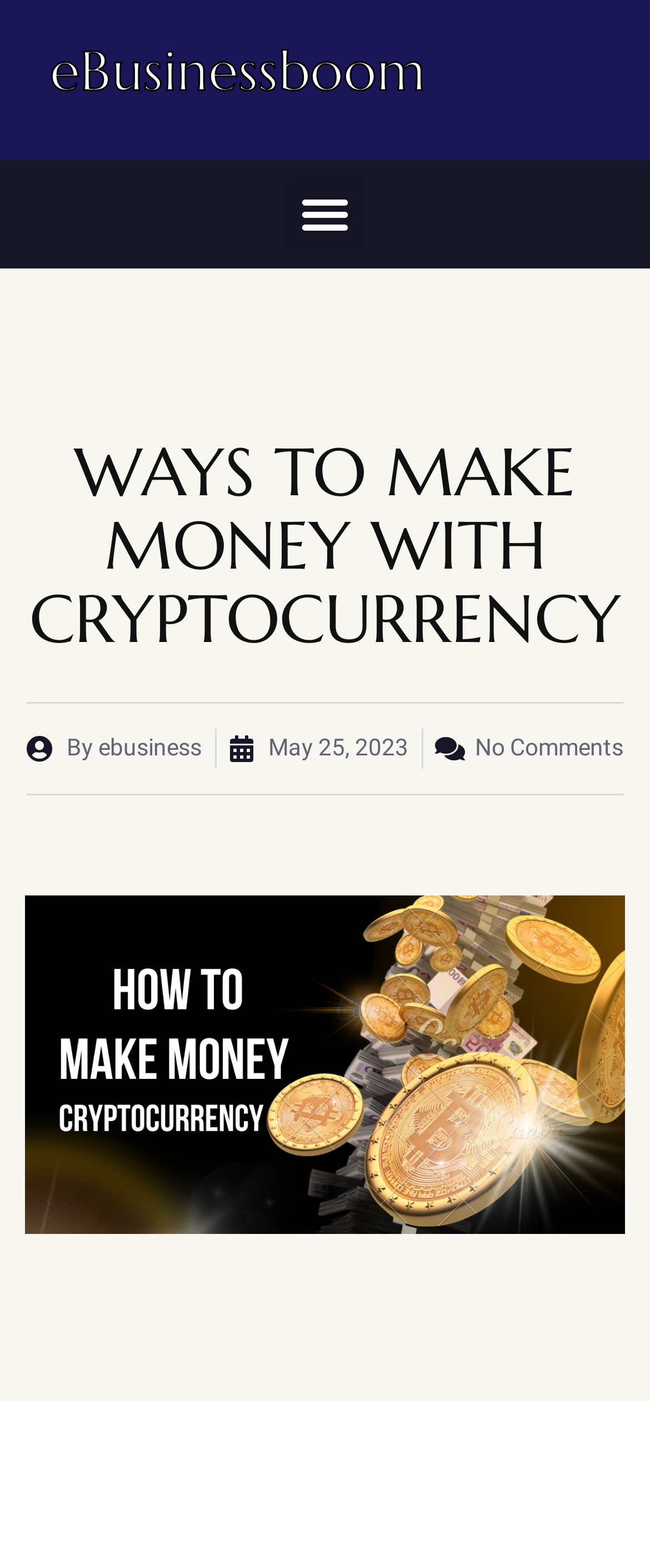Create a detailed summary of all the visual and textual information on the webpage.

The webpage is about ways to make money with cryptocurrency, specifically focusing on investing as a technique. At the top left of the page, there is a heading that reads "eBusinessboom", which is also a link. Below this, there is a button labeled "Menu Toggle" that is not currently expanded.

The main heading of the page, "WAYS TO MAKE MONEY WITH CRYPTOCURRENCY", is prominently displayed in the top center of the page. Below this heading, there are three links in a row: "By ebusiness", "May 25, 2023", and "No Comments". These links are positioned near the top of the page, slightly below the main heading.

Further down the page, there is a large image that takes up most of the width of the page, with the caption "make money with Cryptocurrency". This image is centered on the page, with a significant amount of space above and below it.